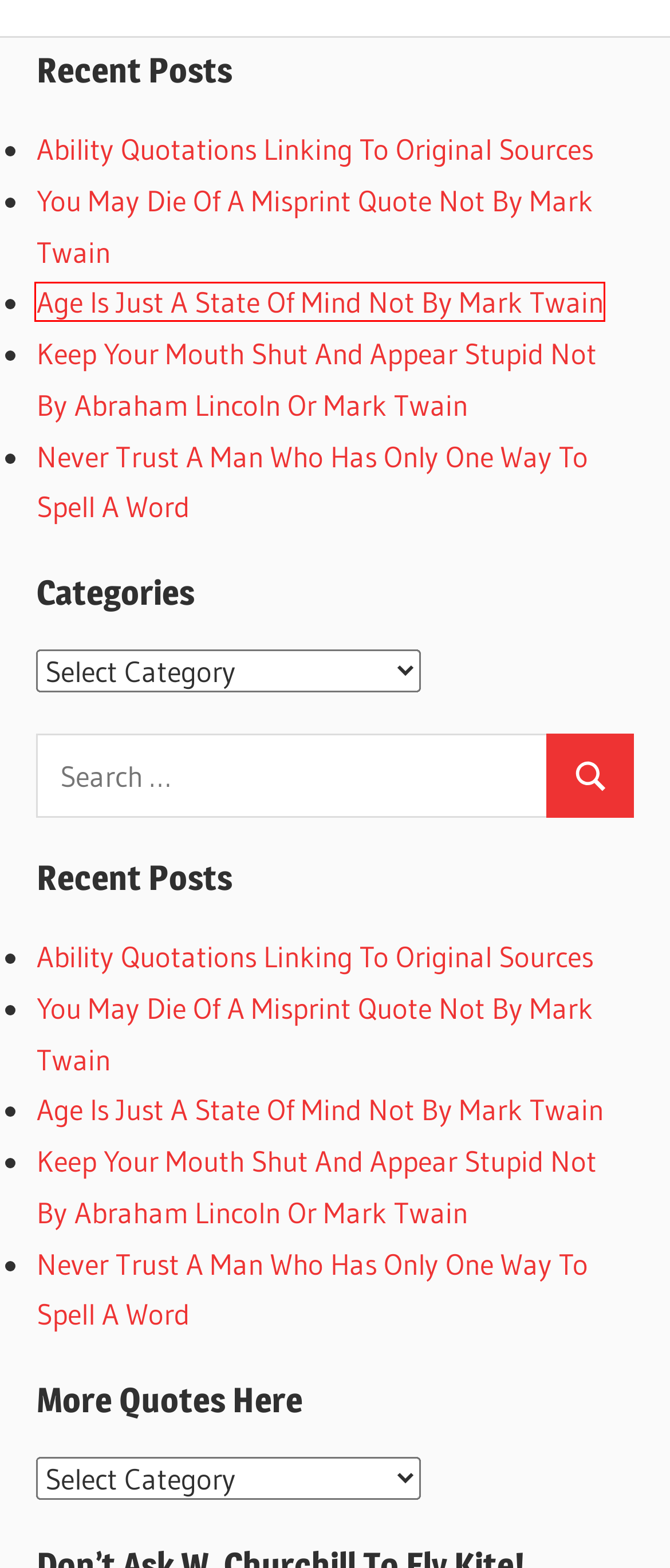After examining the screenshot of a webpage with a red bounding box, choose the most accurate webpage description that corresponds to the new page after clicking the element inside the red box. Here are the candidates:
A. Quotationize | Sourced Quotes With Explanation
B. Sourced Quotes With Explanation | Quotationize
C. Age Is Just A State Of Mind Not By Mark Twain | Quotationize
D. Never Trust A Man Who Has Only One Way To Spell A Word | Quotationize
E. Ability Quotations Insightful And Powerful | Quotationize
F. You May Die Of A Misprint Not By Mark Twain | Quotationize
G. Don't Ask Winston Churchill To Fly Kite | Quotationize
H. Keep Your Mouth Shut And Appear Stupid Quote | Quotationize

C